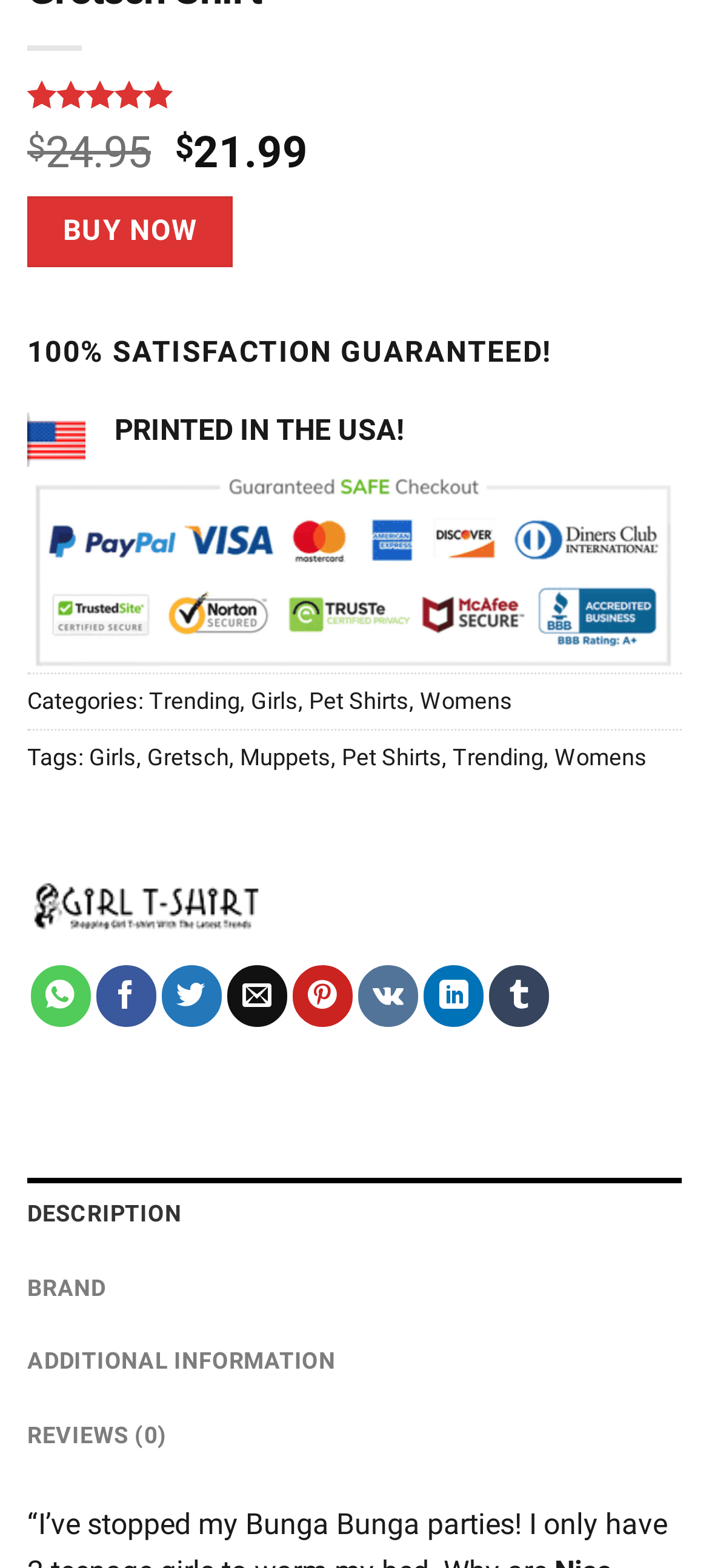From the given element description: "title="Girl T-shirt"", find the bounding box for the UI element. Provide the coordinates as four float numbers between 0 and 1, in the order [left, top, right, bottom].

[0.038, 0.563, 0.372, 0.585]